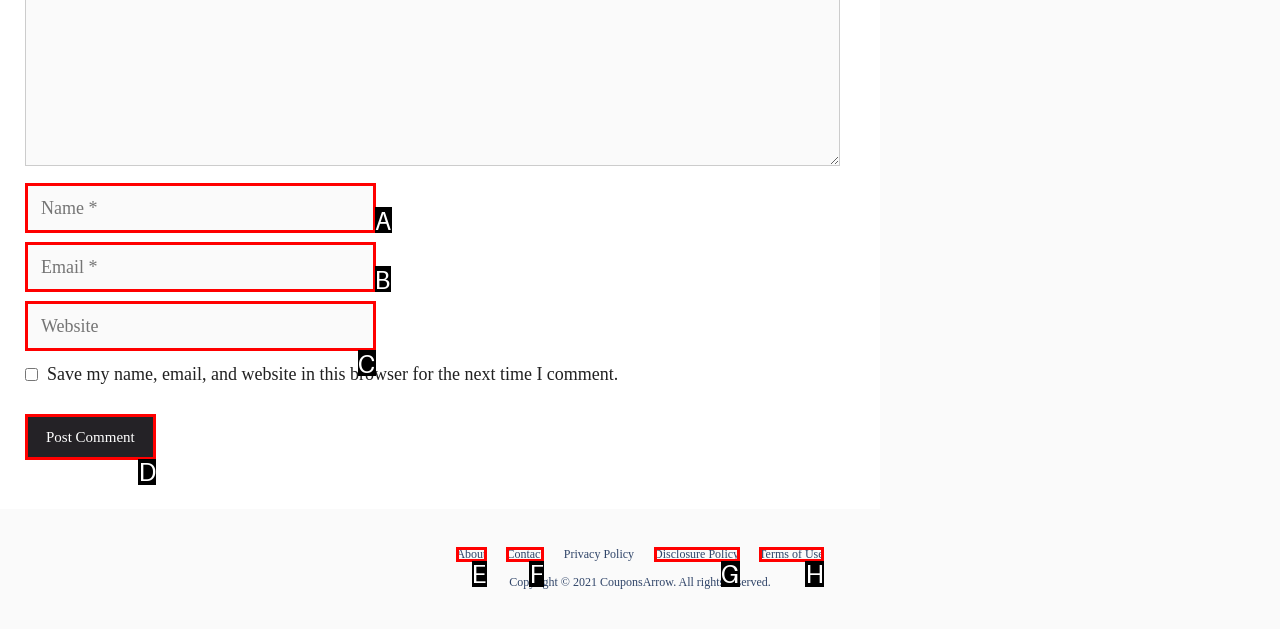Which HTML element fits the description: parent_node: Comment name="url" placeholder="Website"? Respond with the letter of the appropriate option directly.

C